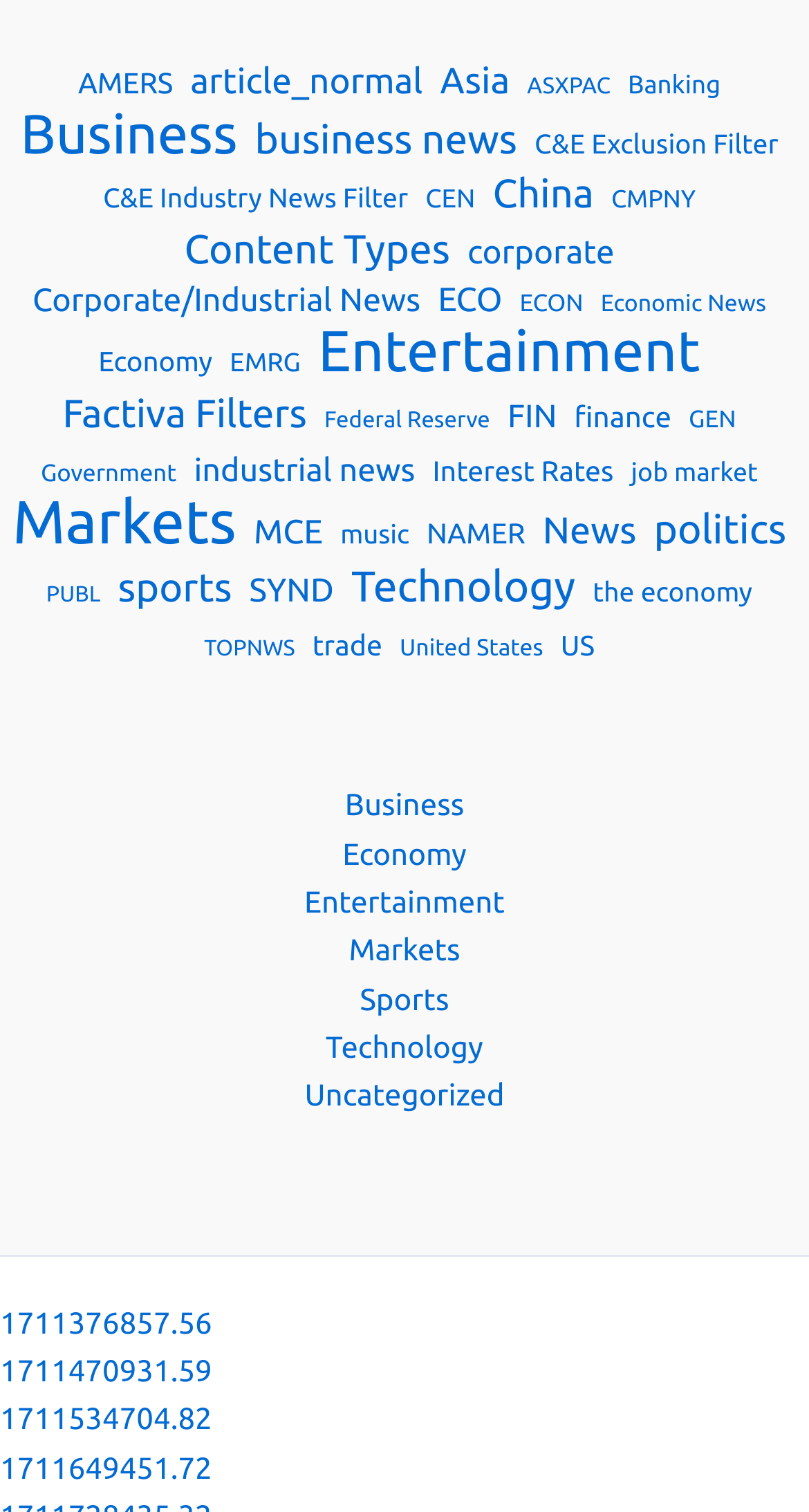Please answer the following question as detailed as possible based on the image: 
How many categories are available?

By analyzing the links in the footer section, I counted more than 50 categories, including AMERS, article_normal, Asia, ASXPAC, Banking, and many others.